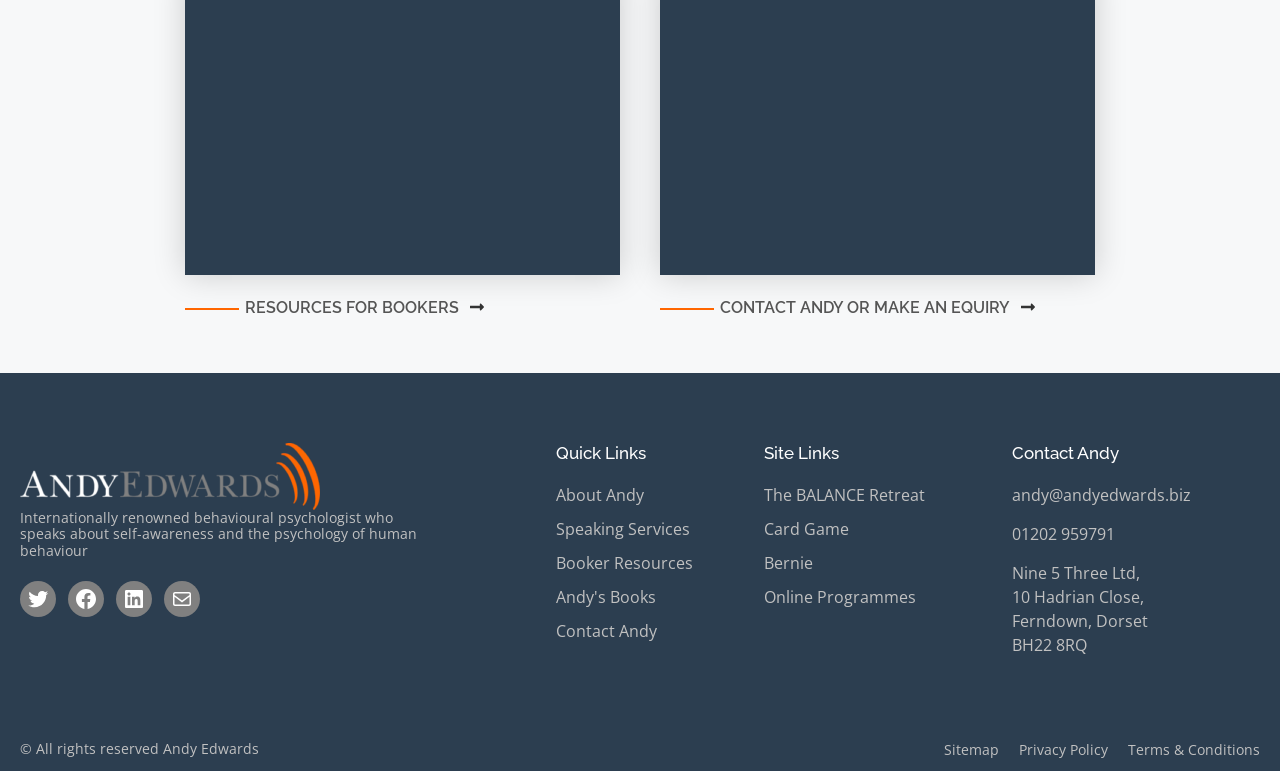Please specify the bounding box coordinates of the clickable region to carry out the following instruction: "Contact Andy Edwards". The coordinates should be four float numbers between 0 and 1, in the format [left, top, right, bottom].

[0.516, 0.145, 0.855, 0.174]